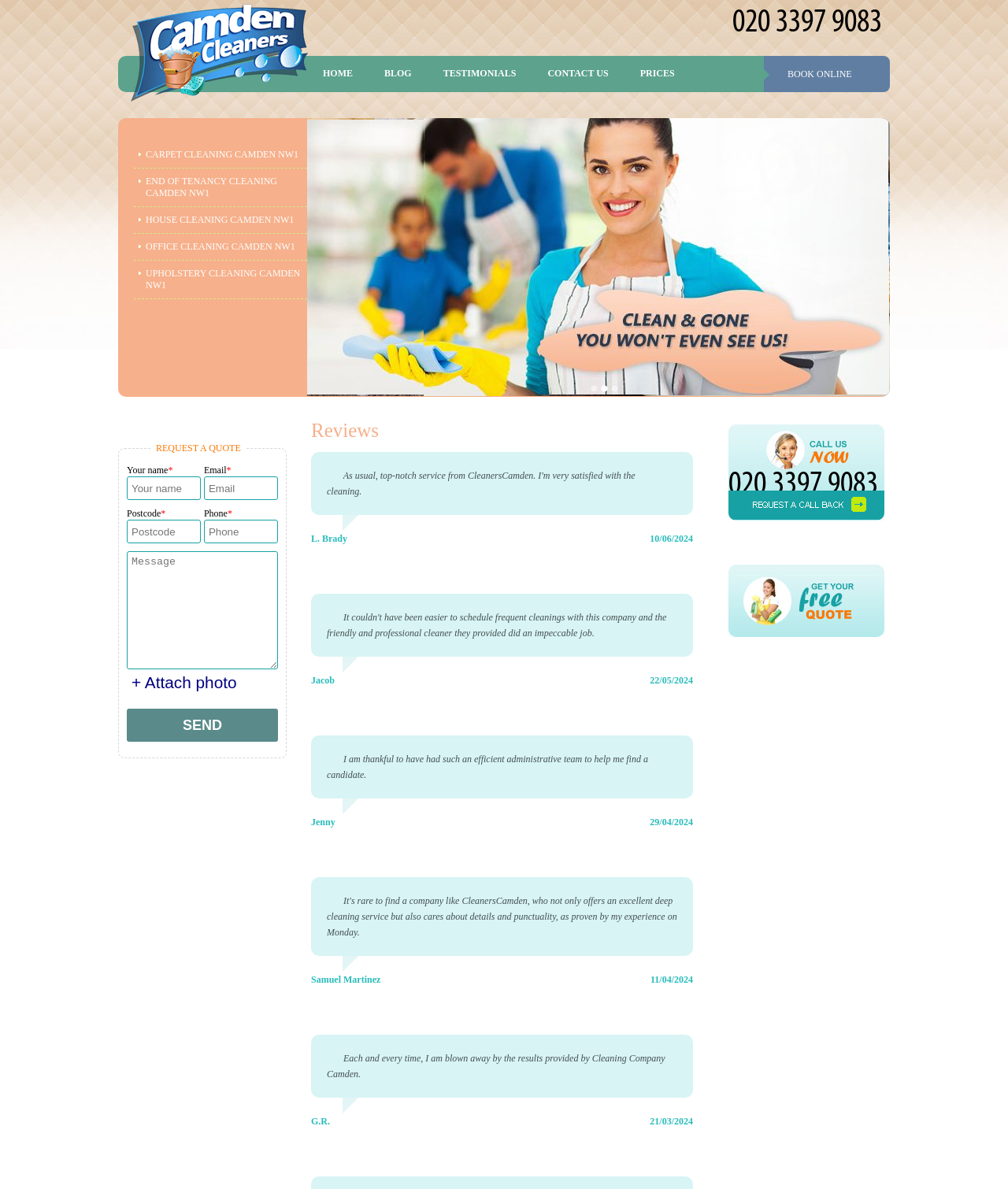Determine the bounding box for the HTML element described here: "parent_node: Your name placeholder="Your name"". The coordinates should be given as [left, top, right, bottom] with each number being a float between 0 and 1.

[0.126, 0.401, 0.199, 0.421]